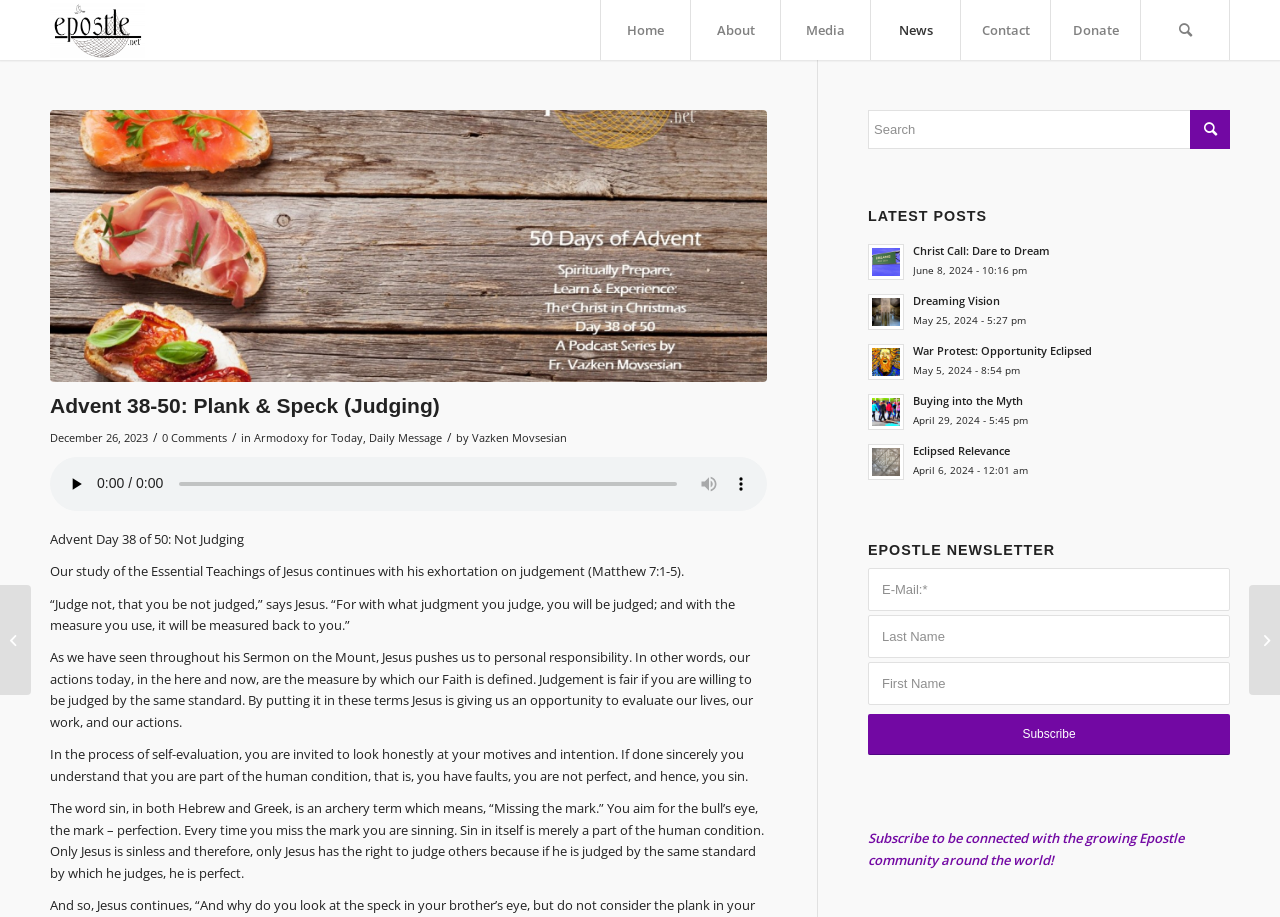Please identify the bounding box coordinates of the region to click in order to complete the given instruction: "Search for something". The coordinates should be four float numbers between 0 and 1, i.e., [left, top, right, bottom].

[0.678, 0.12, 0.961, 0.162]